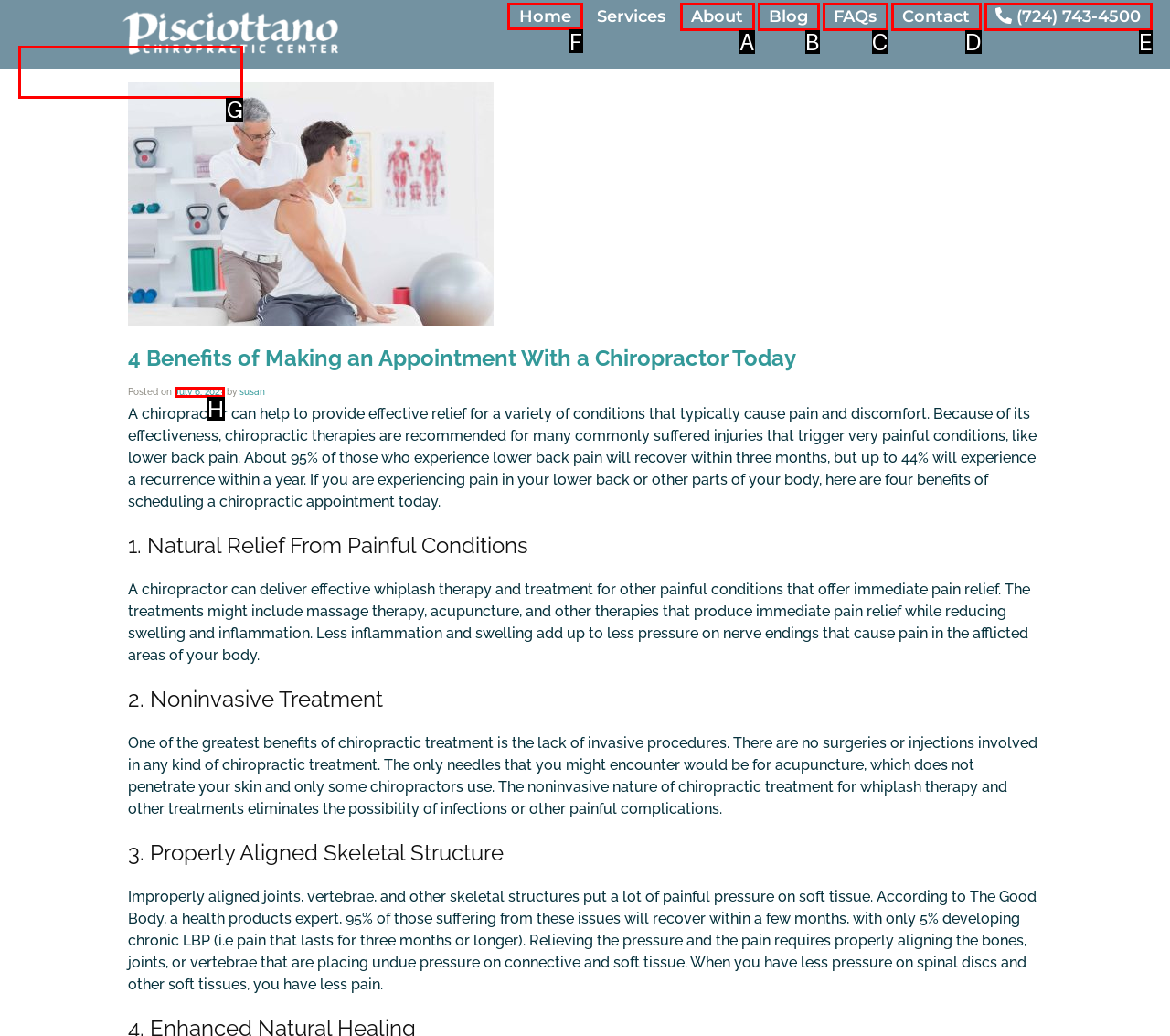Determine the letter of the UI element I should click on to complete the task: Click the 'Home' link from the provided choices in the screenshot.

F